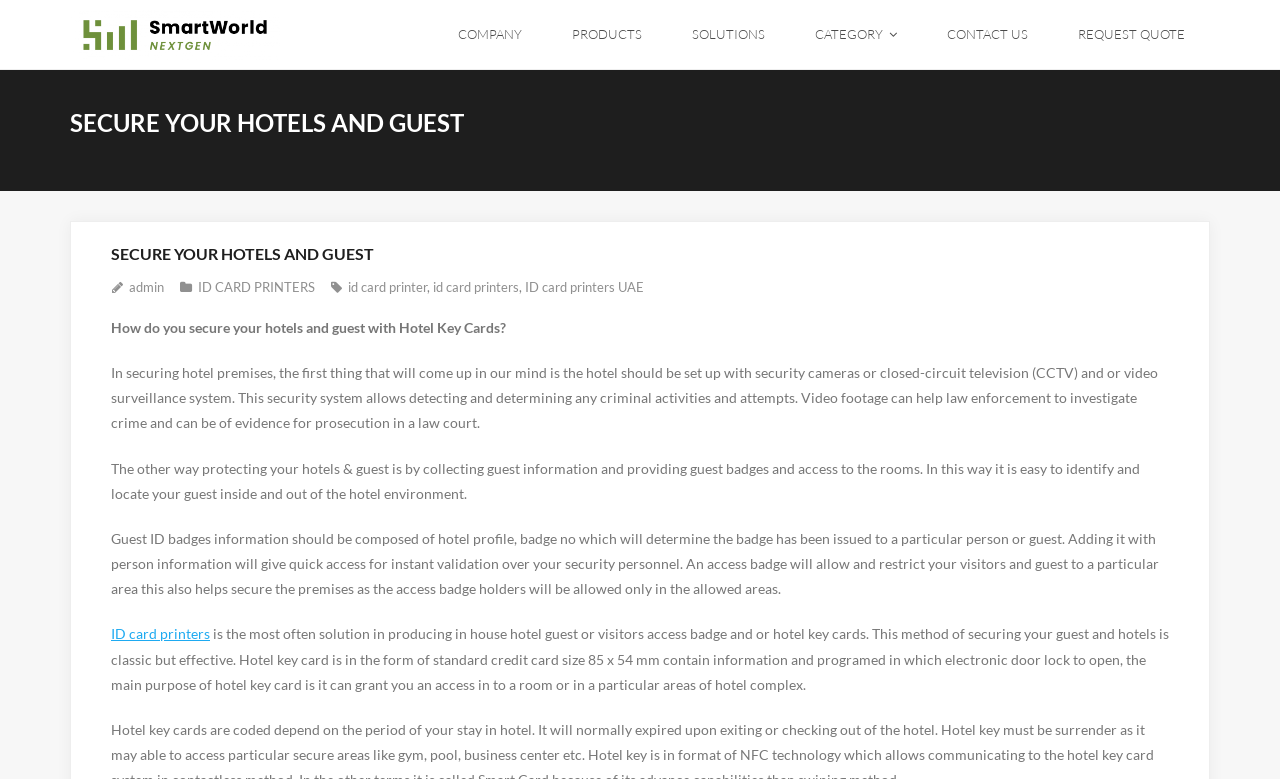Pinpoint the bounding box coordinates of the element to be clicked to execute the instruction: "Learn about ID CARD PRINTERS".

[0.155, 0.359, 0.246, 0.379]